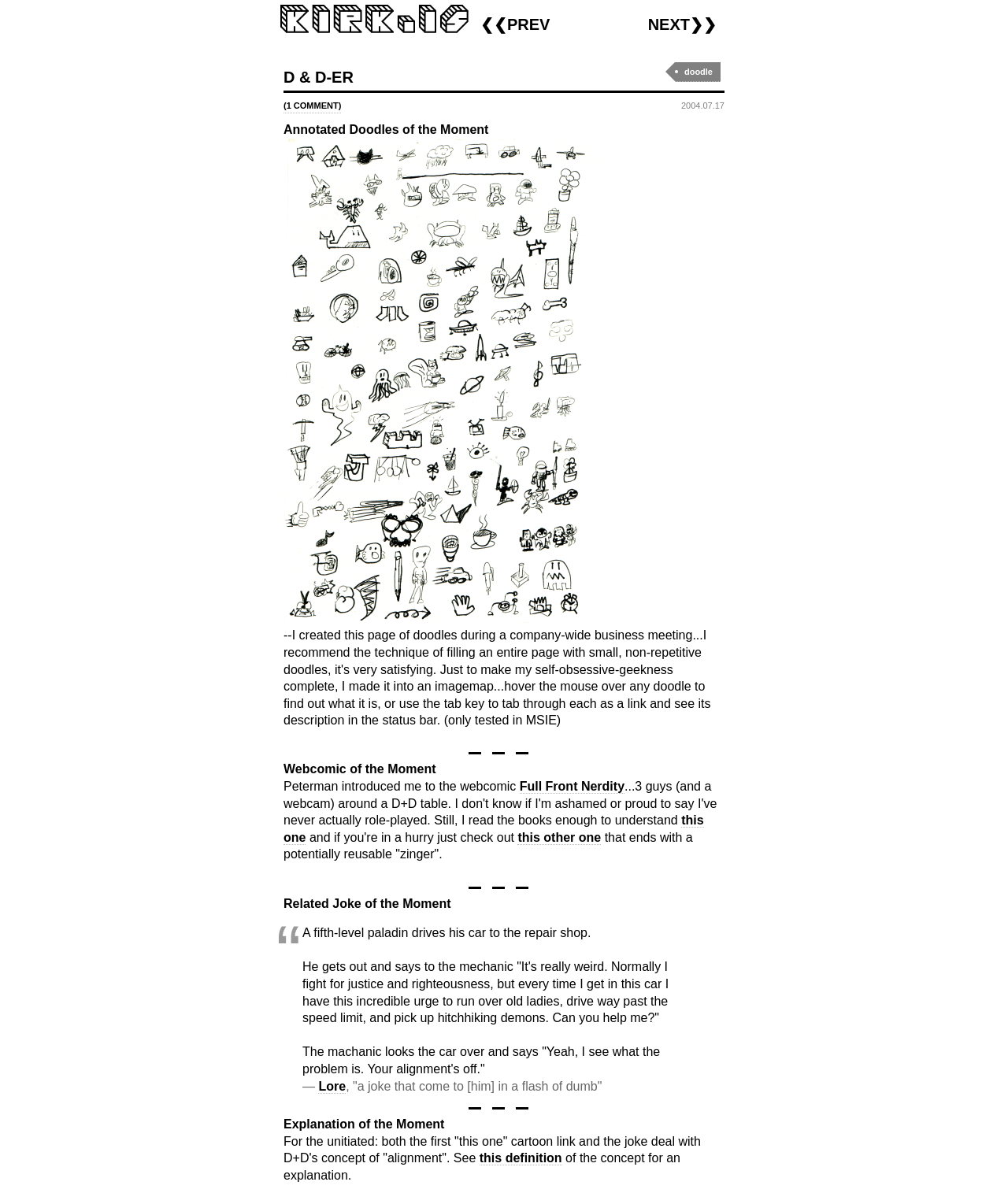Generate a thorough description of the webpage.

The webpage is a blog-style page with a mix of links, images, and text. At the top, there is a navigation section with links to "prev" and "next" pages, accompanied by an image. Below this, there is a heading that reads "D & D-er" with a link to the same title.

To the right of the heading, there is a link to "doodle" and another link with the text "(1 comment)". The date "2004.07.17" is displayed nearby. 

The main content of the page is divided into sections, each with a heading. The first section is titled "Annotated Doodles of the Moment" and features an image. Below this, there is a horizontal separator line.

The next section is titled "Webcomic of the Moment" and contains a brief description of a webcomic, with links to "Full Front Nerdity" and two other webcomics. 

The following section is titled "Related Joke of the Moment" and features a blockquote with a joke about a paladin and a car repair shop. The joke is followed by a link to "Lore" and a brief description of the joke's origin.

Another horizontal separator line separates the joke section from the final section, titled "Explanation of the Moment". This section provides context for the joke, explaining the concept of "alignment" in Dungeons & Dragons, with a link to a definition of the concept.